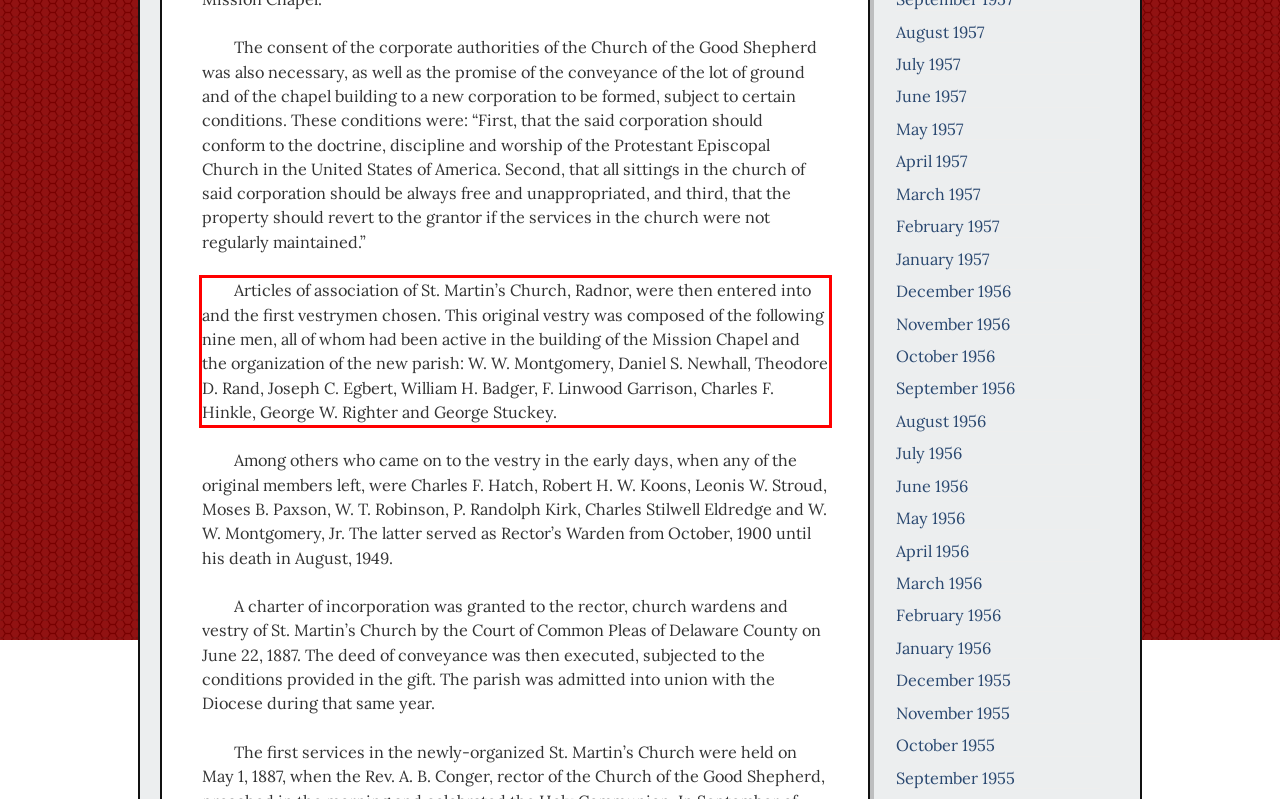Please use OCR to extract the text content from the red bounding box in the provided webpage screenshot.

Articles of association of St. Martin’s Church, Radnor, were then entered into and the first vestrymen chosen. This original vestry was composed of the following nine men, all of whom had been active in the building of the Mission Chapel and the organization of the new parish: W. W. Montgomery, Daniel S. Newhall, Theodore D. Rand, Joseph C. Egbert, William H. Badger, F. Linwood Garrison, Charles F. Hinkle, George W. Righter and George Stuckey.